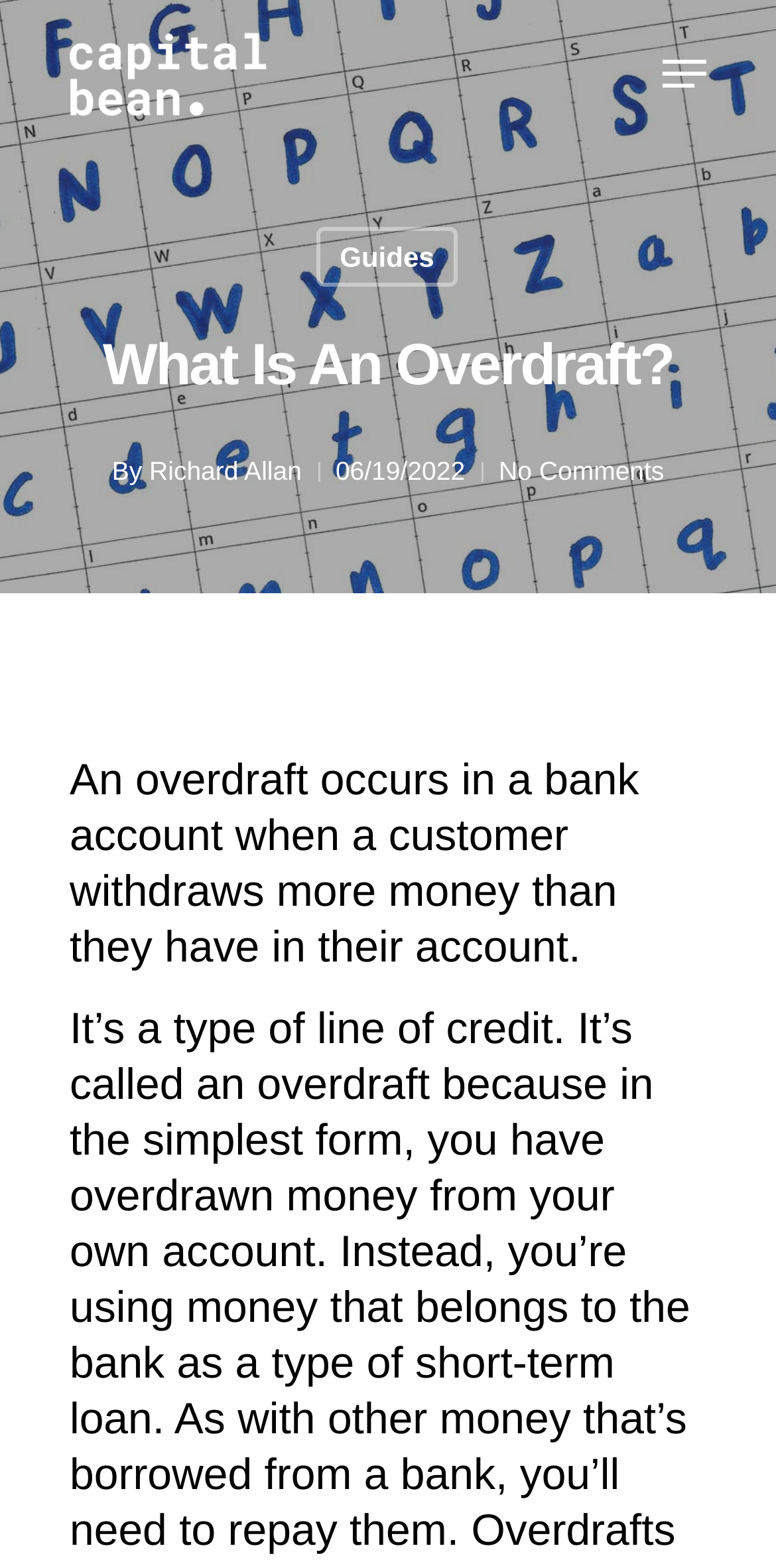What is the name of the website that provides information about overdrafts?
Answer the question with a detailed and thorough explanation.

The name of the website is 'Capital Bean', which is mentioned in the top-left corner of the webpage, and is also the text of the logo image.